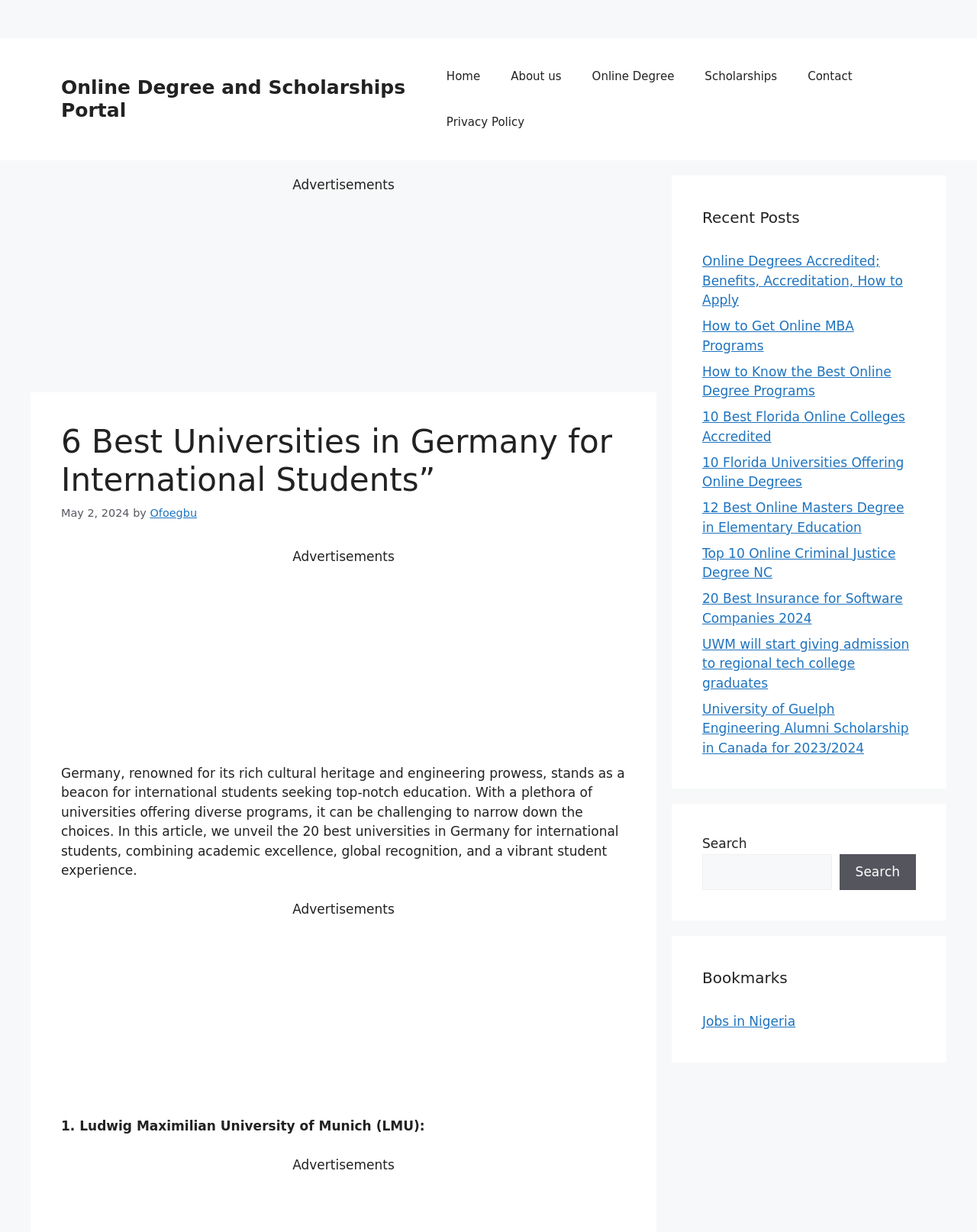Locate the bounding box coordinates of the element that should be clicked to fulfill the instruction: "Visit the nativeMsg blog".

None